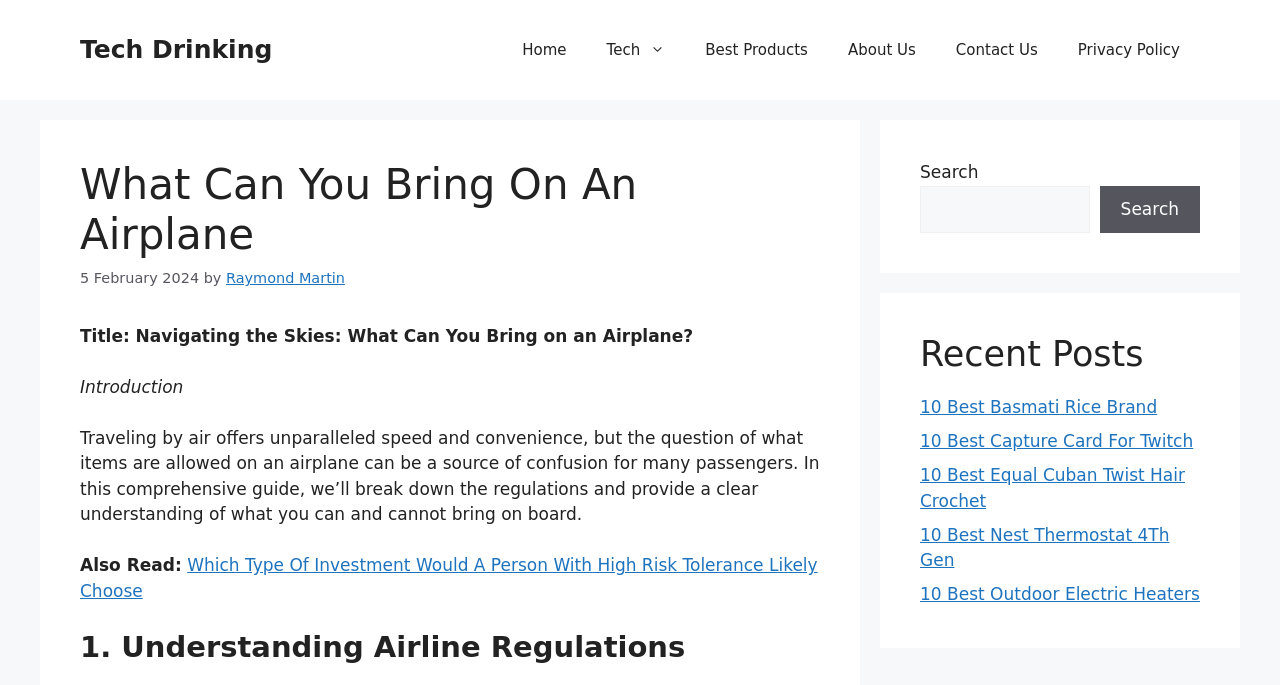Give the bounding box coordinates for the element described by: "Skin Care Body Scrub".

None